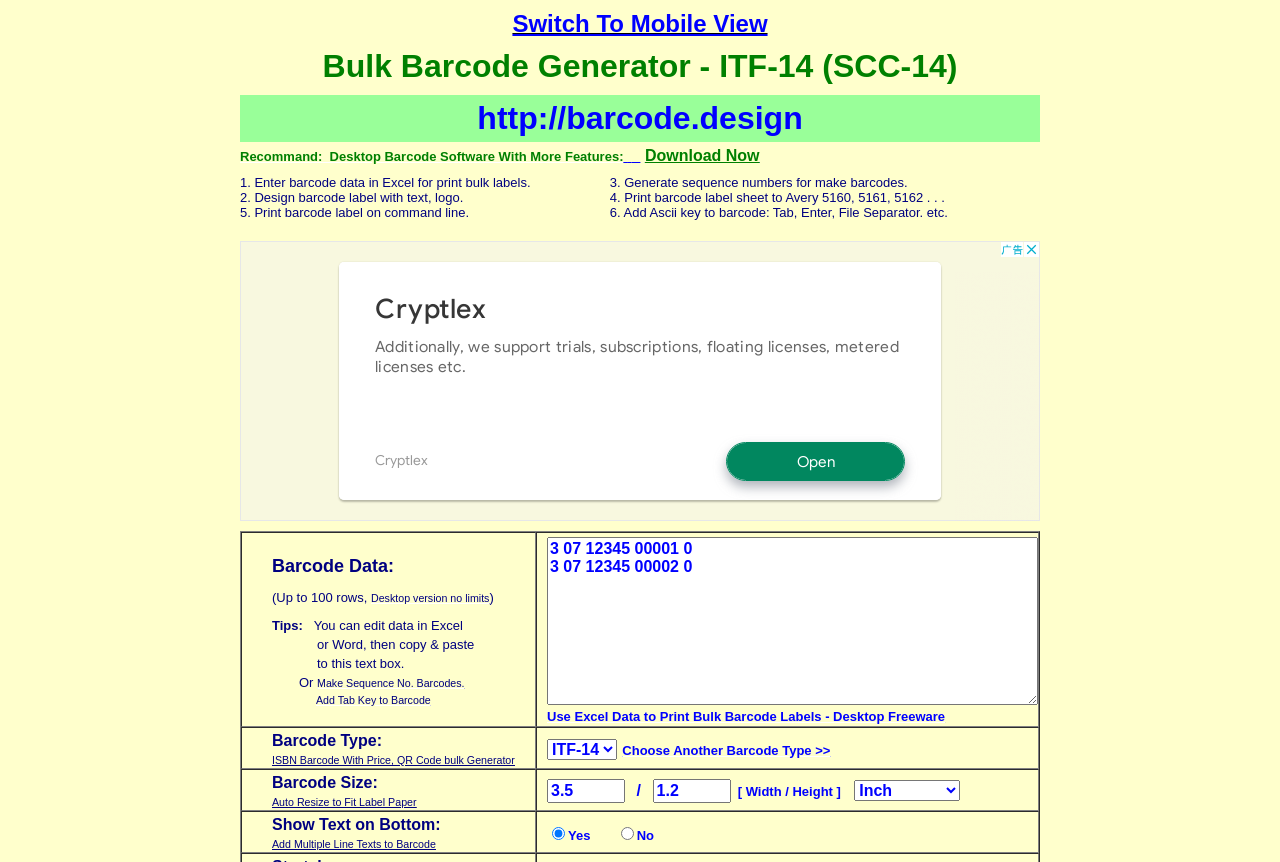Provide the bounding box coordinates of the area you need to click to execute the following instruction: "Download desktop barcode software".

[0.504, 0.175, 0.593, 0.189]